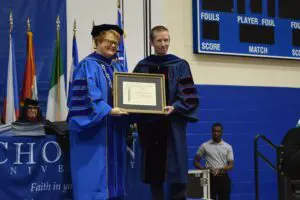Respond with a single word or phrase to the following question:
What is the backdrop of the ceremony?

Flags and a scoreboard